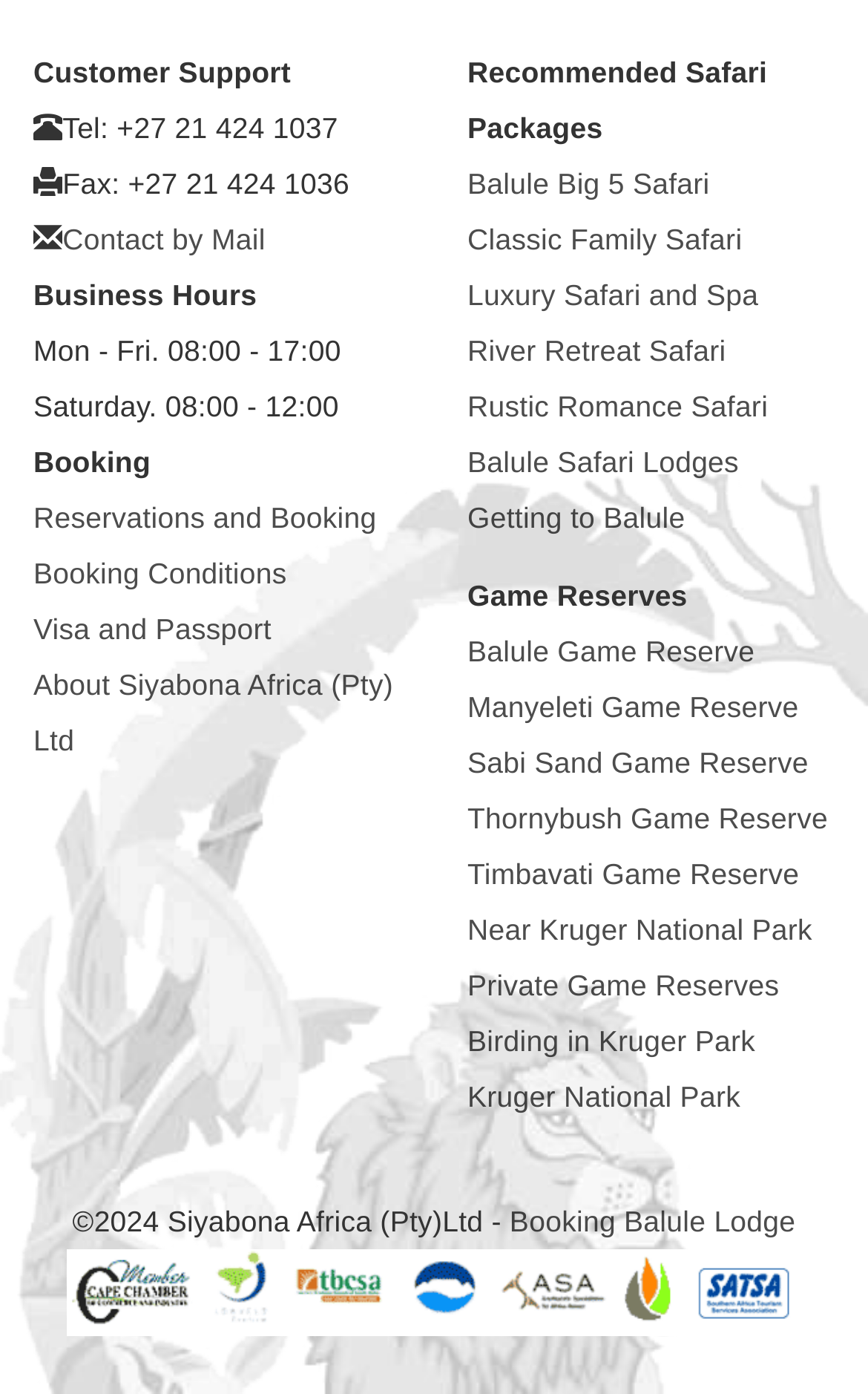Using the format (top-left x, top-left y, bottom-right x, bottom-right y), and given the element description, identify the bounding box coordinates within the screenshot: Luxury Safari and Spa

[0.538, 0.2, 0.874, 0.224]